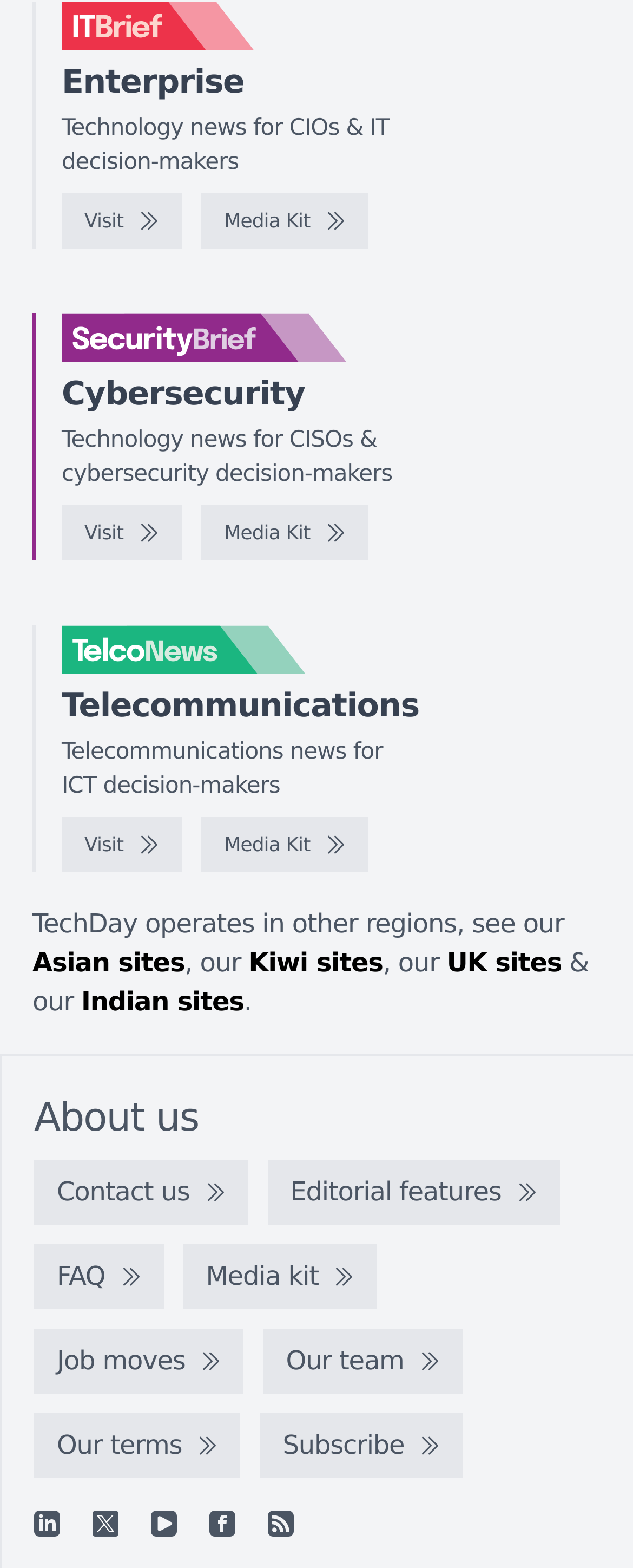Kindly determine the bounding box coordinates for the clickable area to achieve the given instruction: "View Media Kit".

[0.318, 0.123, 0.582, 0.158]